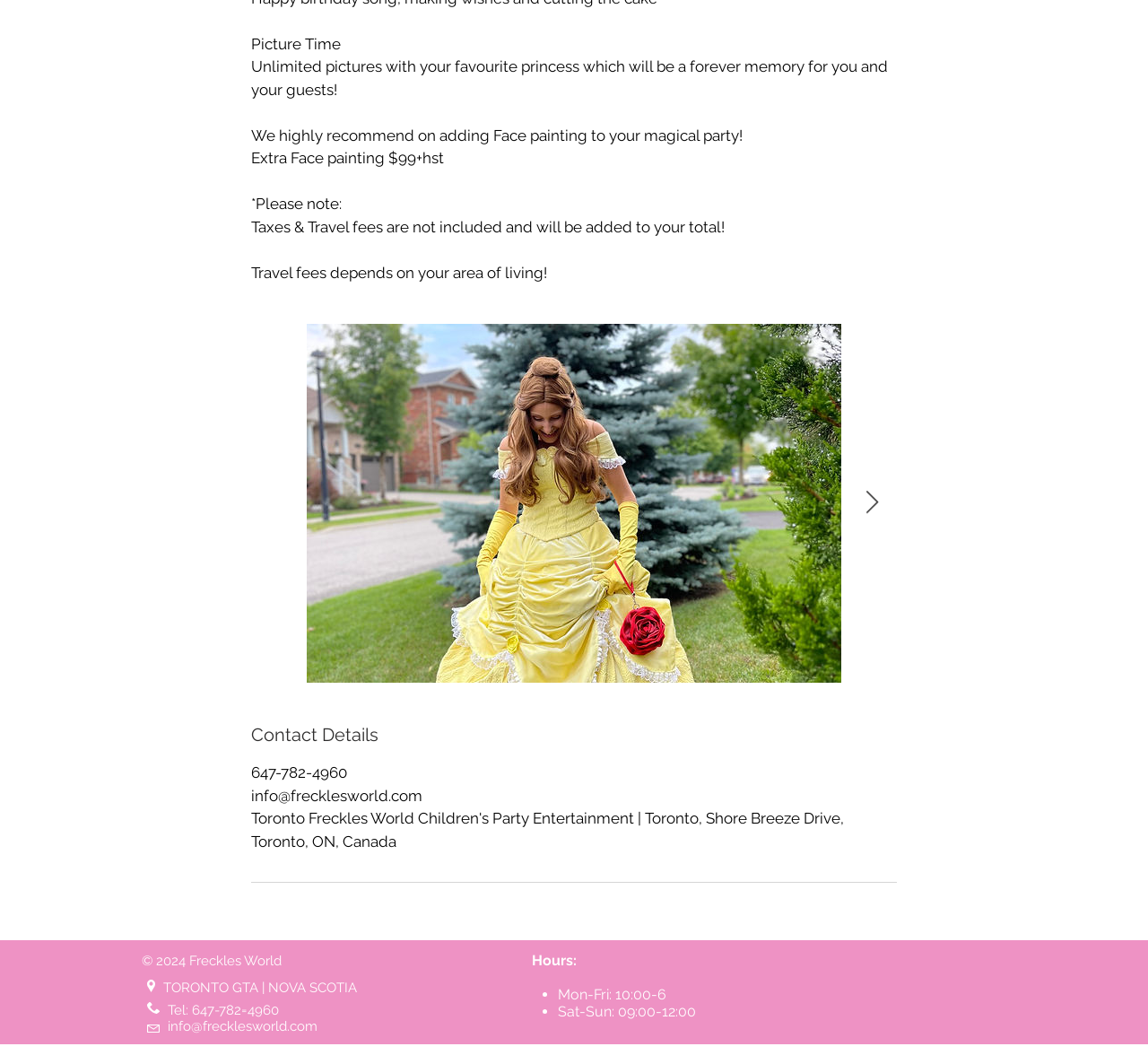With reference to the screenshot, provide a detailed response to the question below:
What is the copyright year?

I found the copyright year by looking at the StaticText element with the content '© 2024 Freckles World' which is located at the bottom section of the webpage.